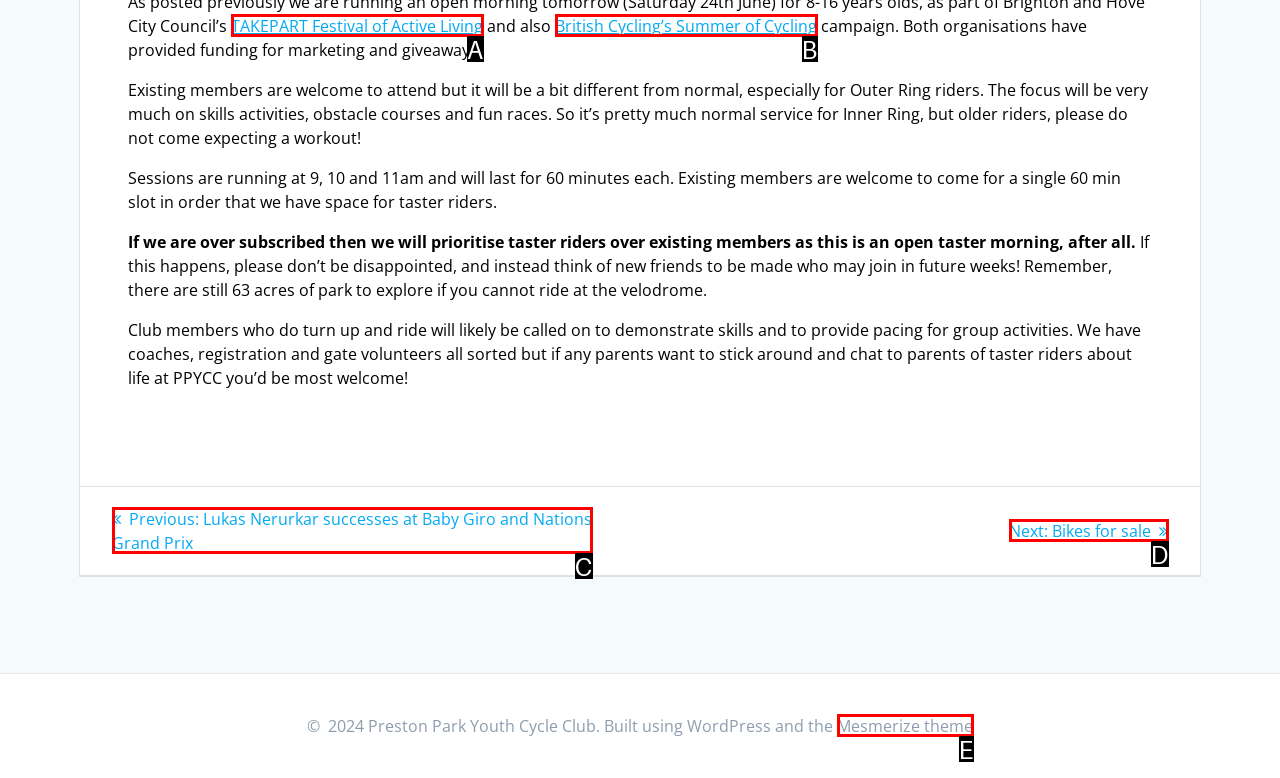Pick the HTML element that corresponds to the description: Mesmerize theme
Answer with the letter of the correct option from the given choices directly.

E